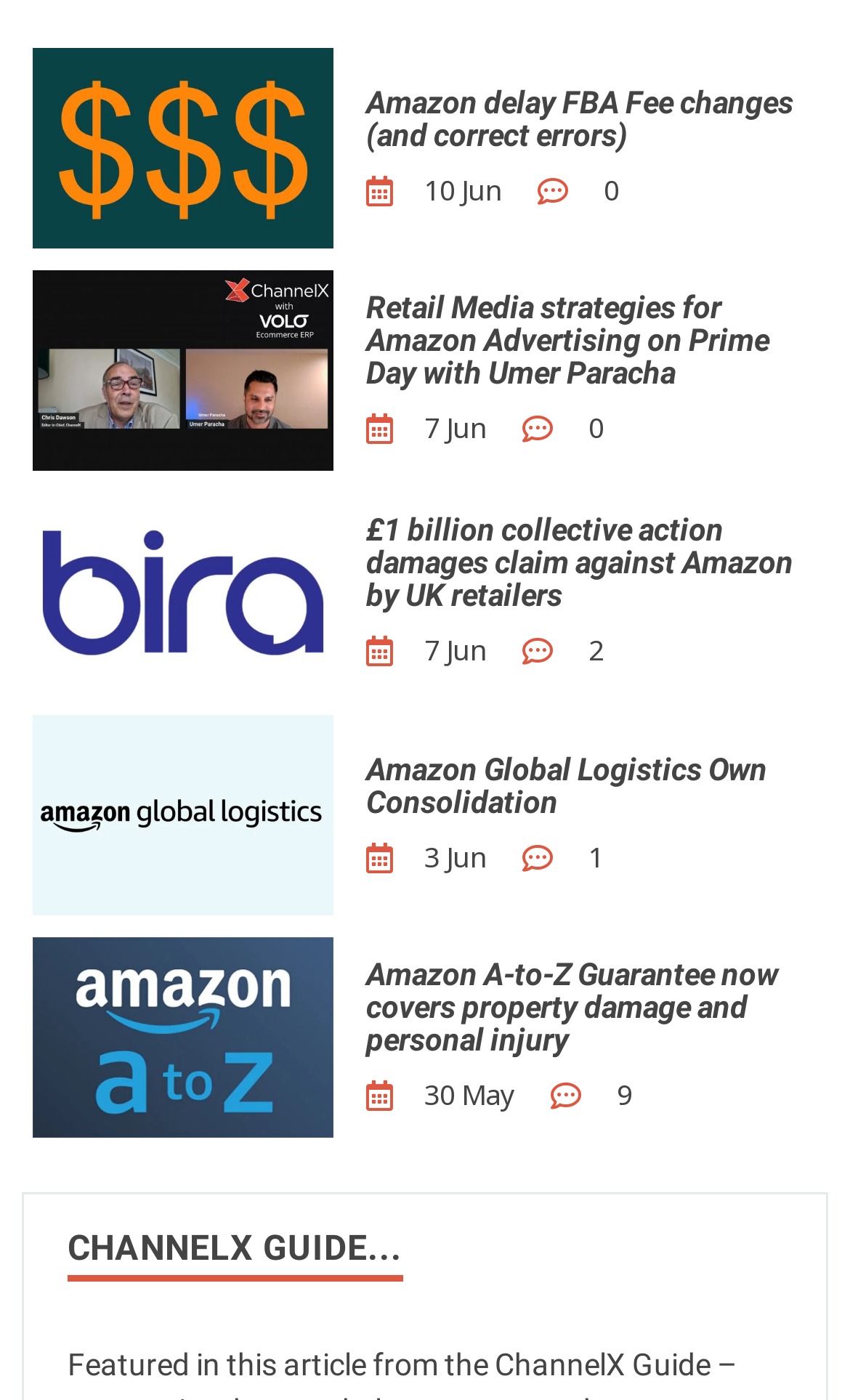What is the topic of the last article?
Provide an in-depth and detailed explanation in response to the question.

The last article's heading is 'Amazon A-to-Z Guarantee now covers property damage and personal injury', and the image above it has a description 'Amazon A-to-Z Guarantee now covers property damage and personal injury'. Therefore, the topic of the last article is related to Amazon A-to-Z Guarantee.